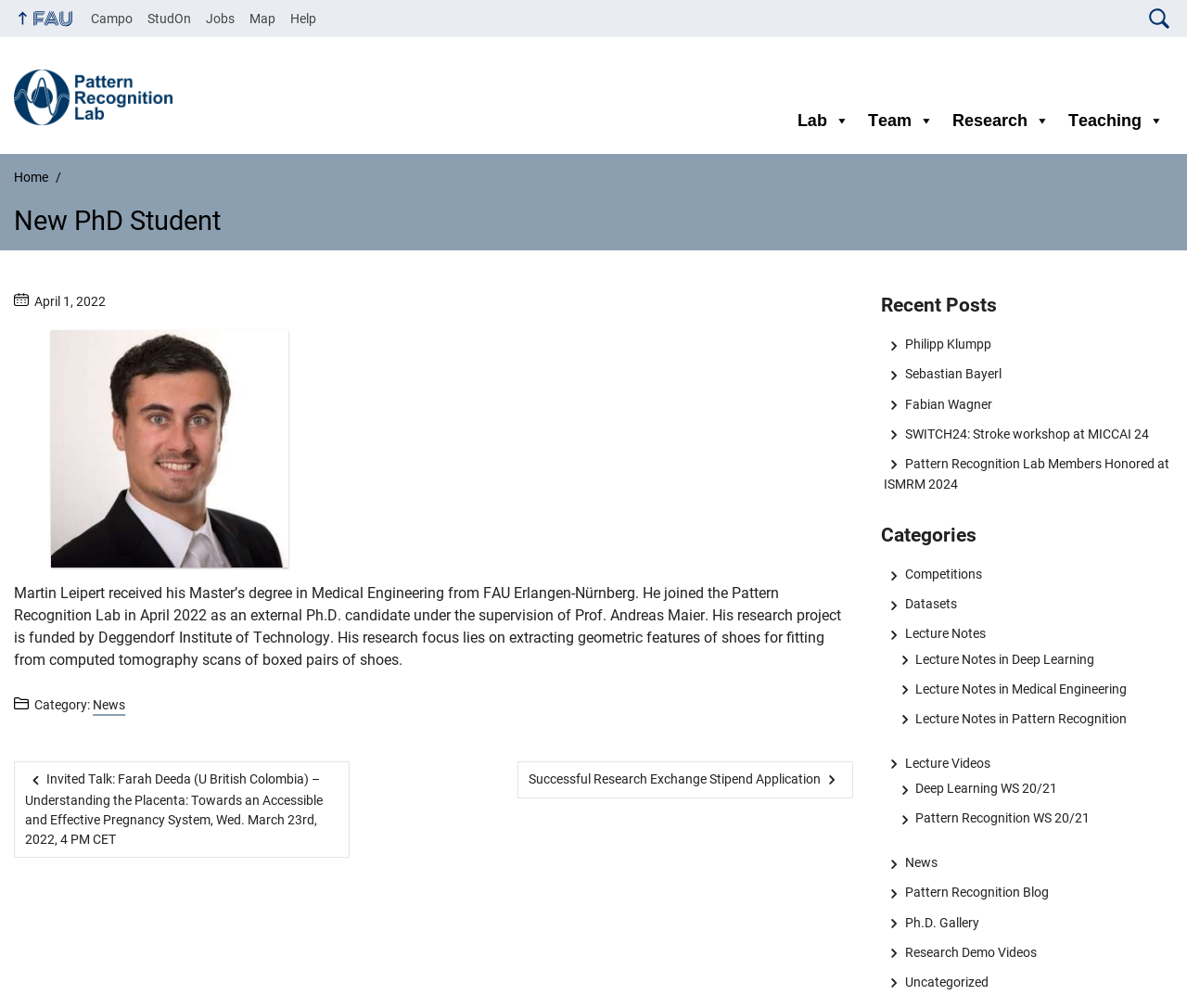Locate the bounding box coordinates of the clickable region to complete the following instruction: "View the recent posts."

[0.742, 0.289, 0.988, 0.318]